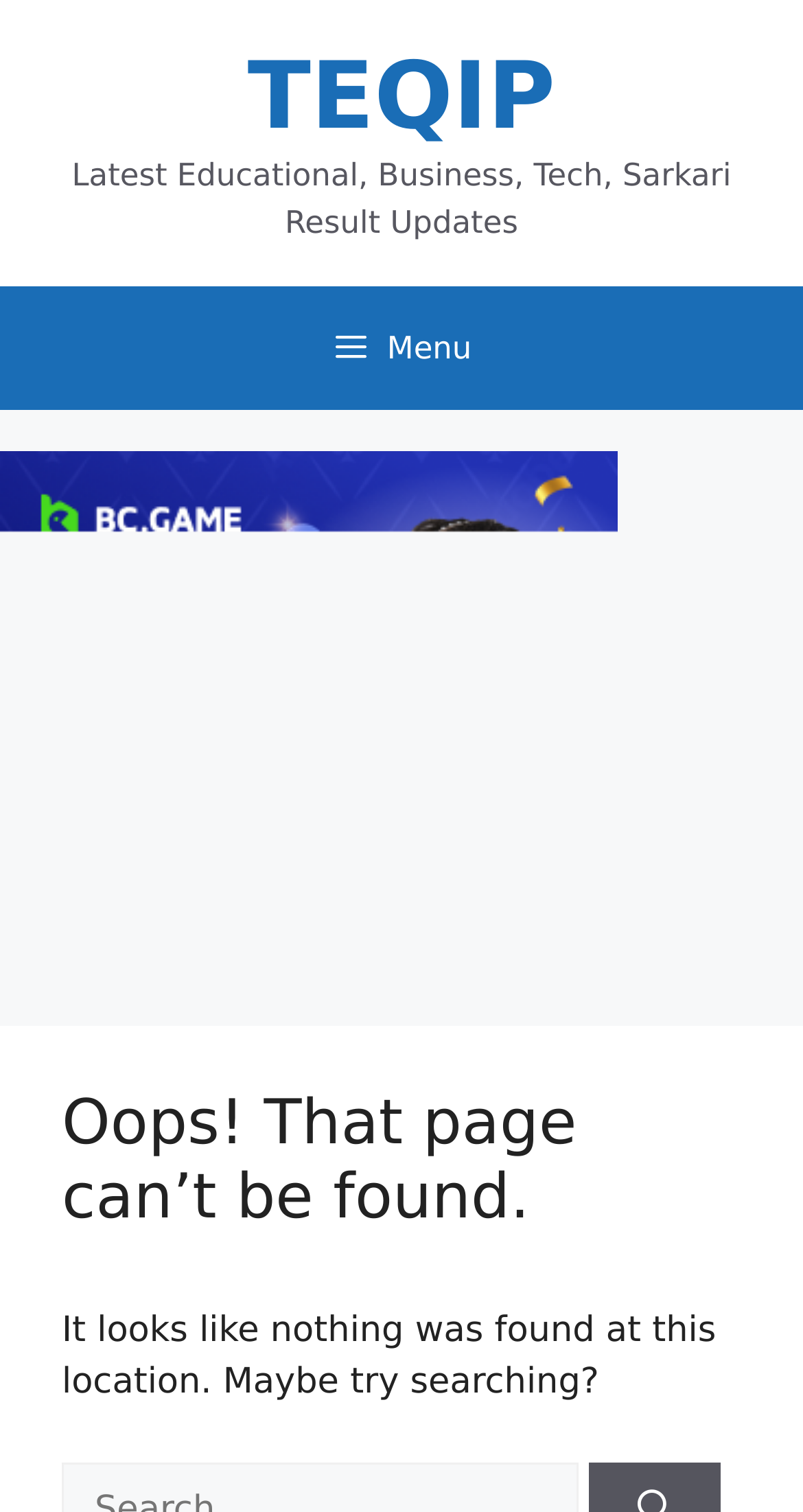Respond to the question below with a single word or phrase:
What is the purpose of the button with a menu icon?

To open the primary menu